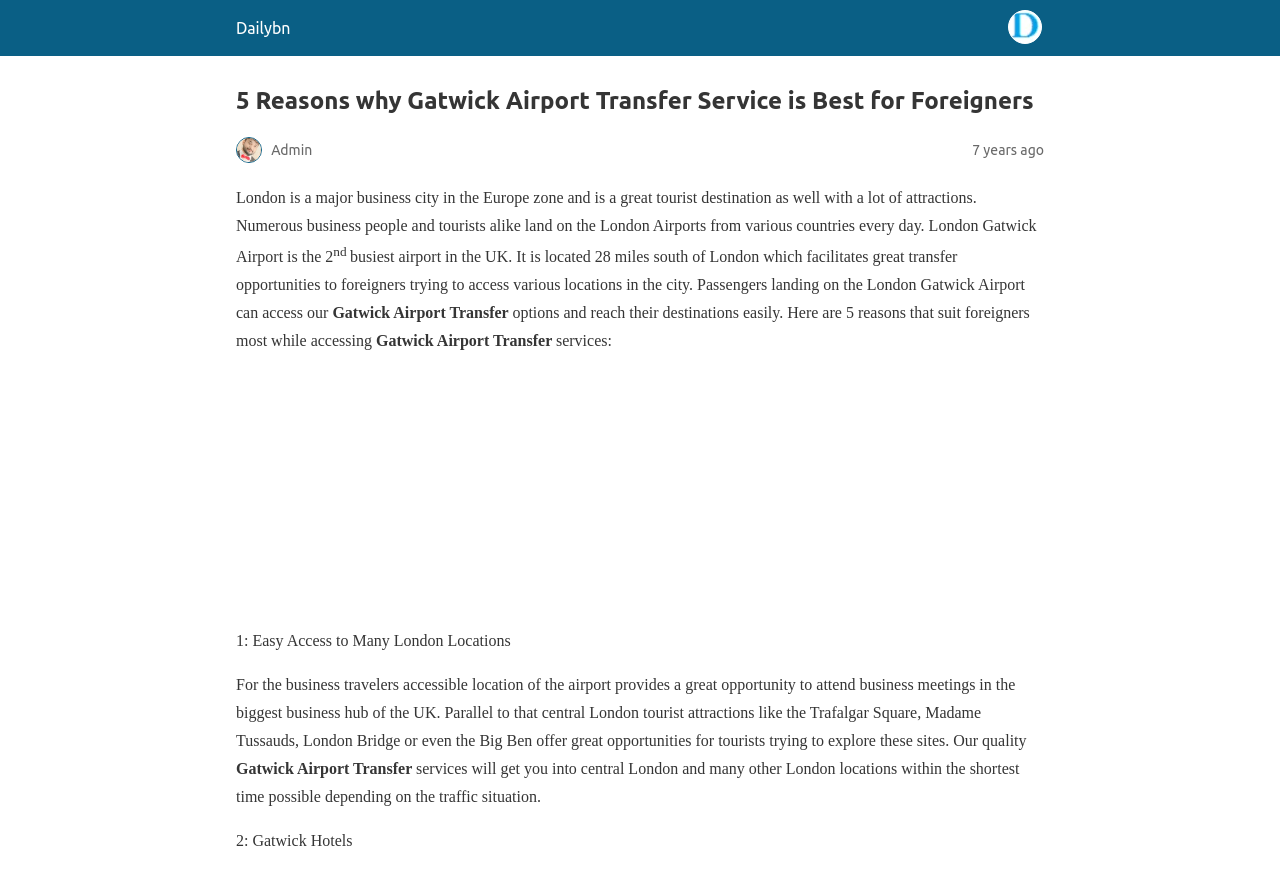Based on the description "Dailybn", find the bounding box of the specified UI element.

[0.184, 0.022, 0.227, 0.042]